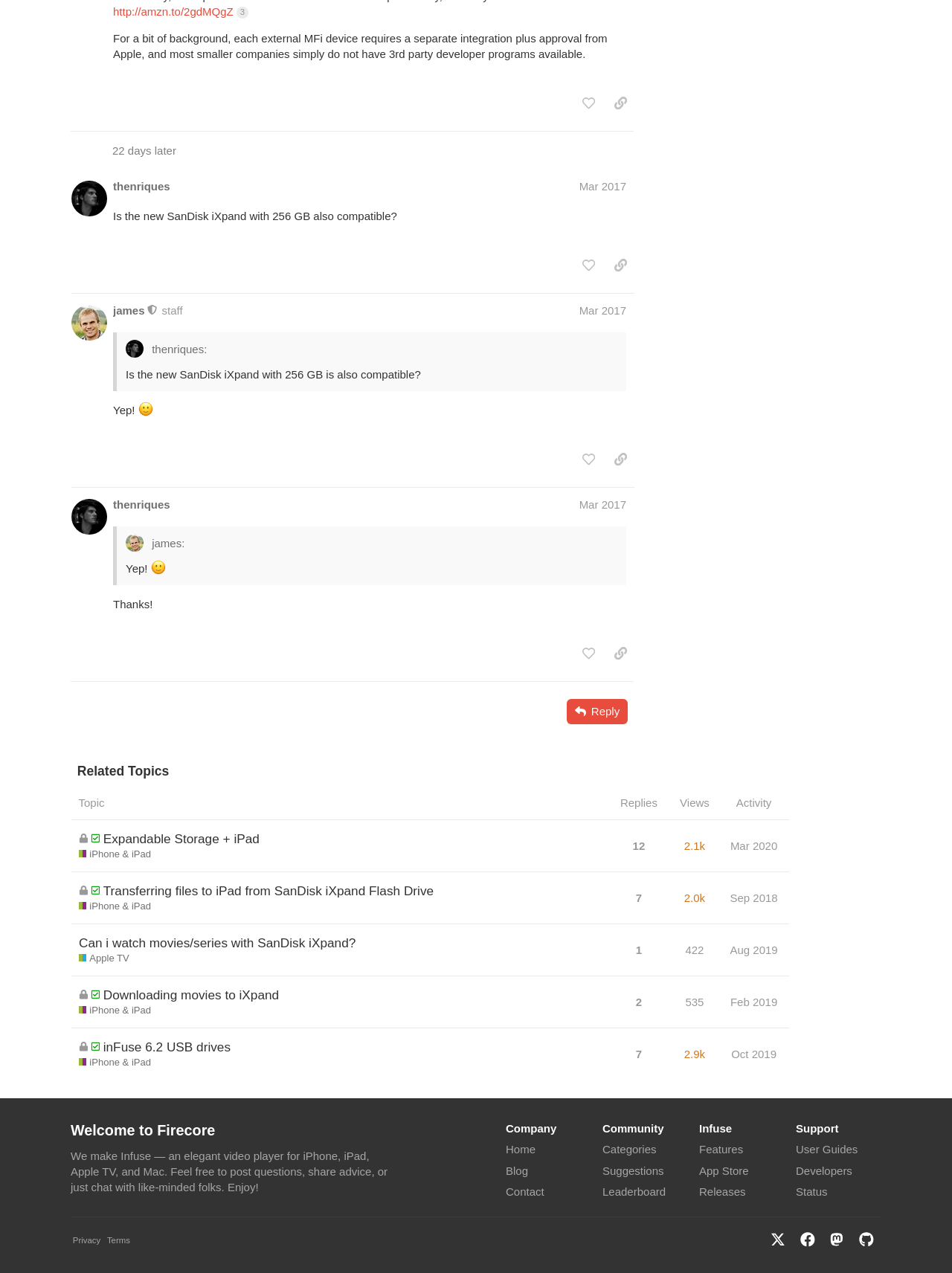Determine the bounding box for the HTML element described here: "title="like this post"". The coordinates should be given as [left, top, right, bottom] with each number being a float between 0 and 1.

[0.604, 0.071, 0.633, 0.091]